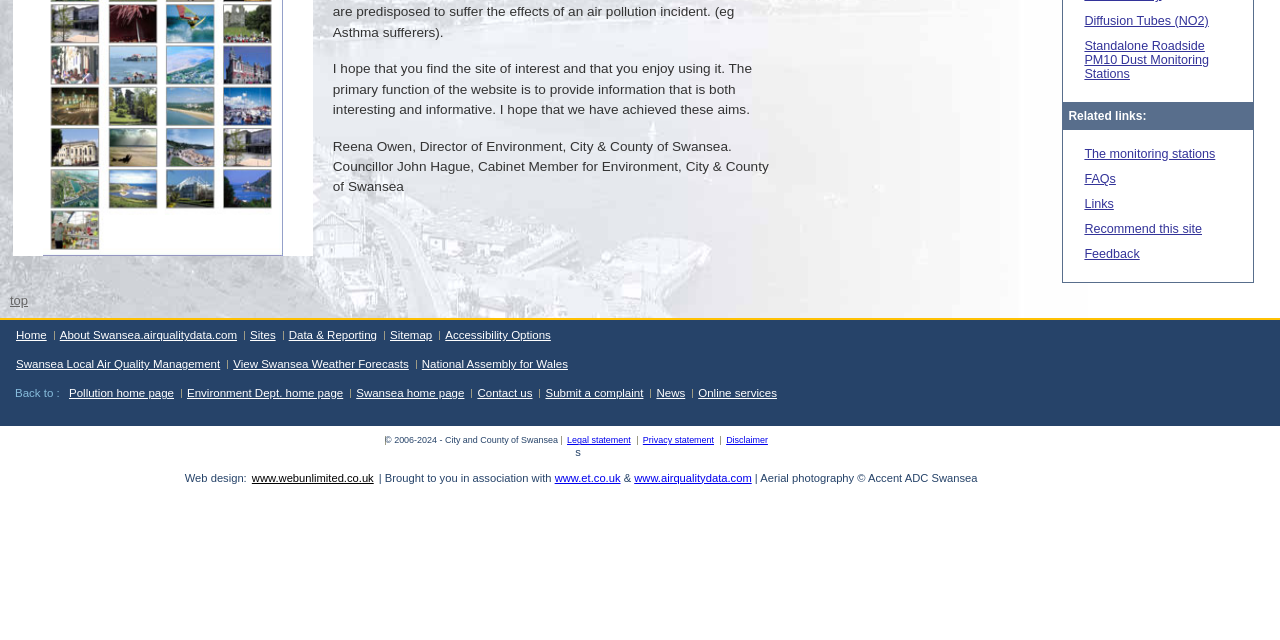Provide the bounding box coordinates for the UI element that is described by this text: "LOST ART E LIQUID". The coordinates should be in the form of four float numbers between 0 and 1: [left, top, right, bottom].

None